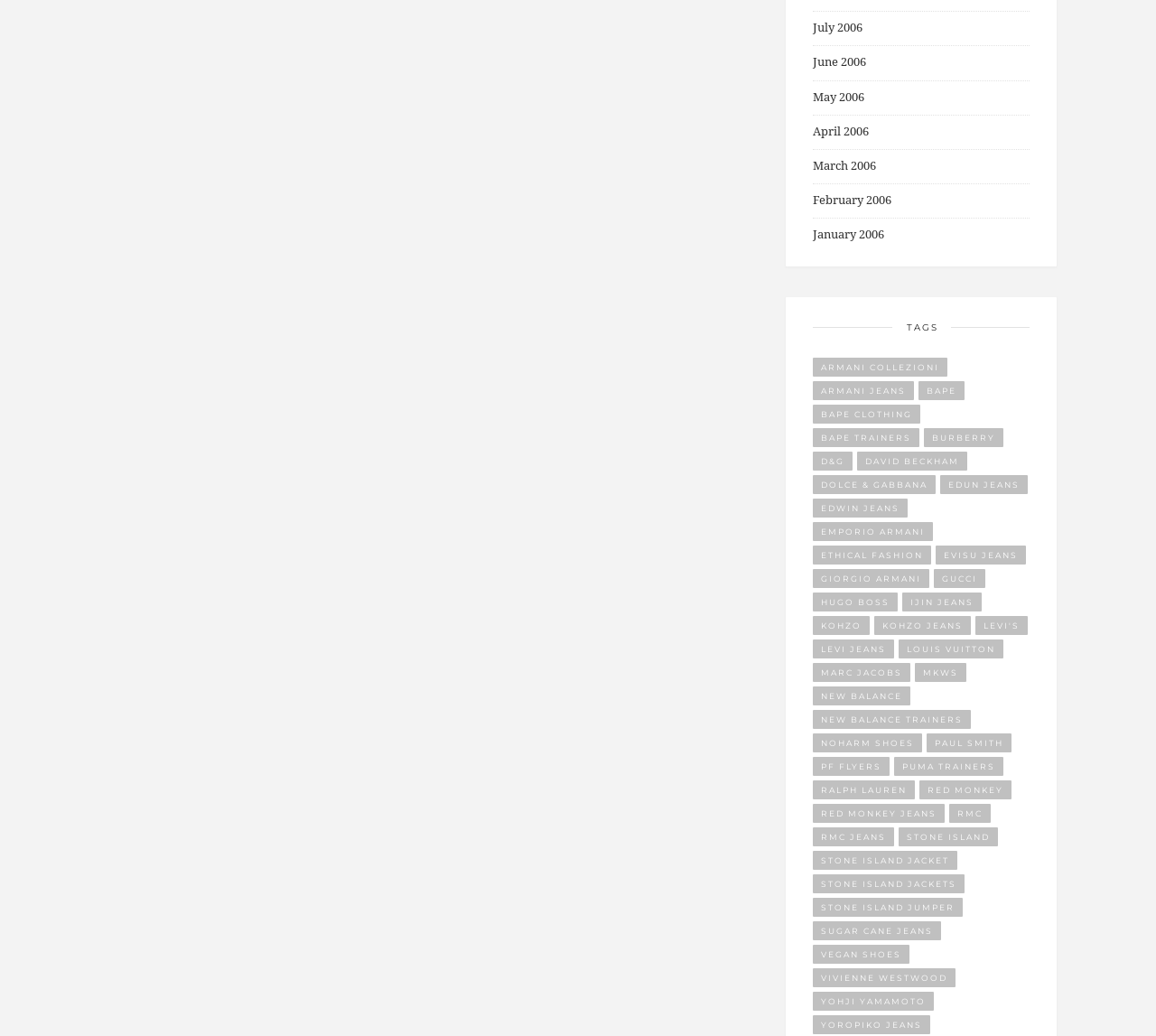Extract the bounding box coordinates for the UI element described by the text: "Bape". The coordinates should be in the form of [left, top, right, bottom] with values between 0 and 1.

[0.795, 0.368, 0.834, 0.386]